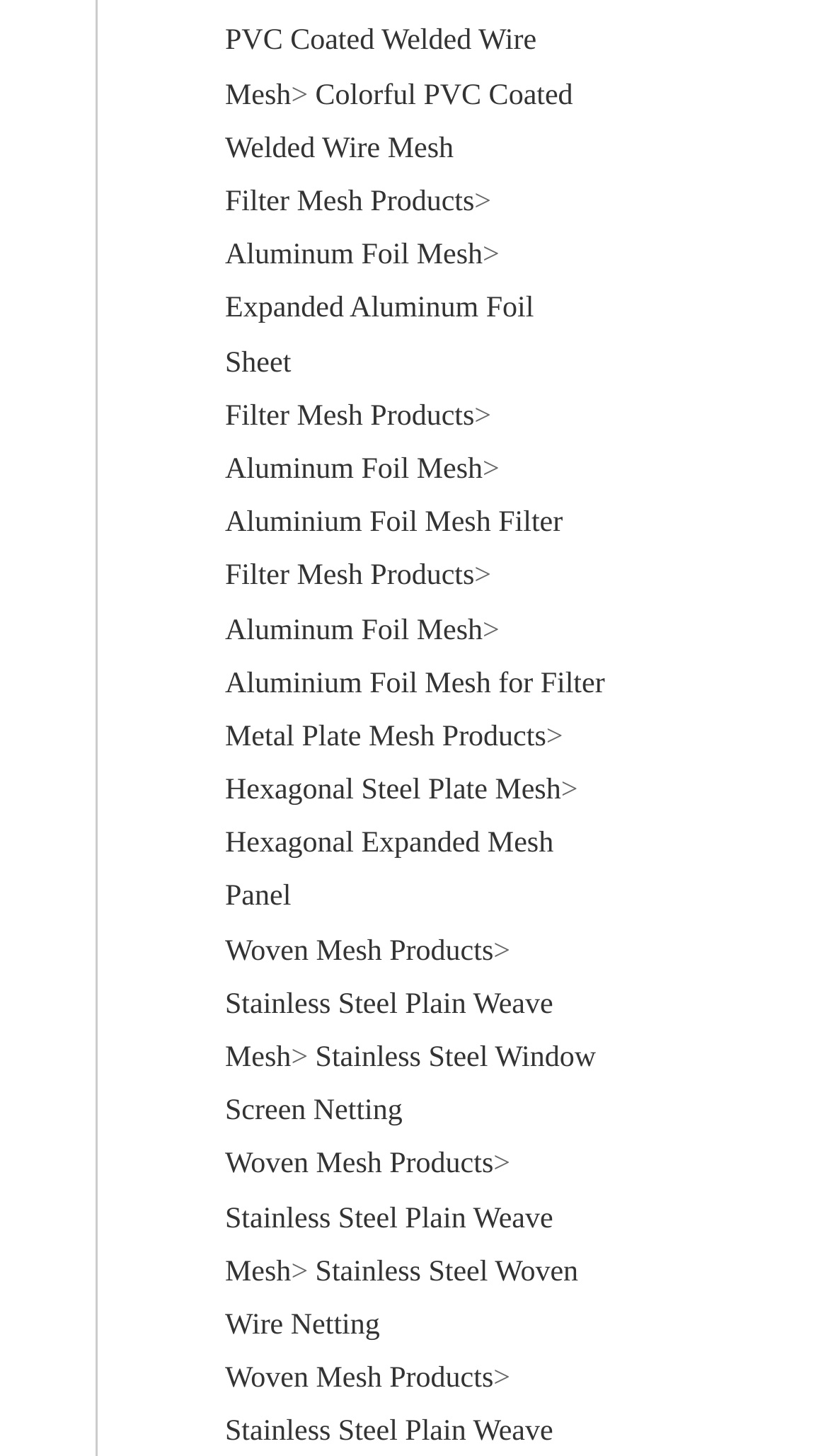Give a short answer to this question using one word or a phrase:
What is the purpose of the 'Filter Mesh Products' link?

Leads to filter mesh products